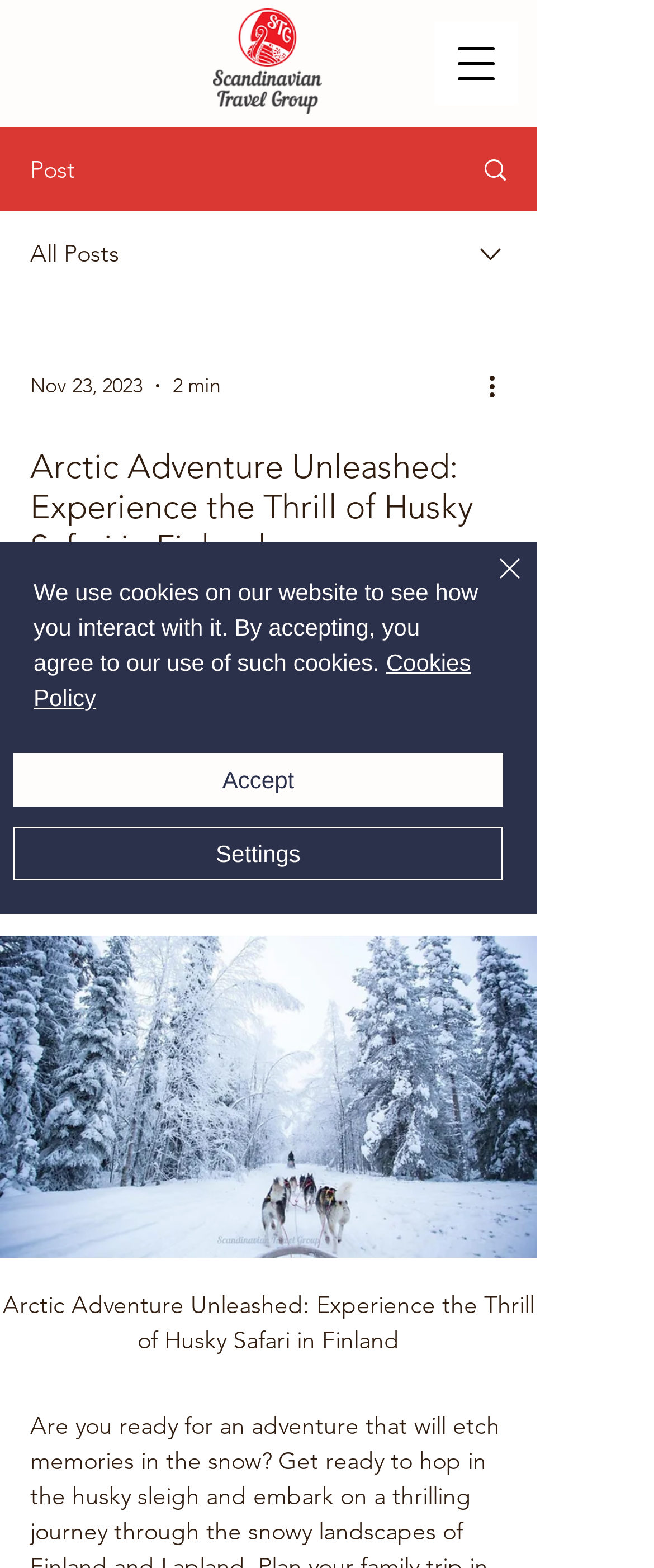Return the bounding box coordinates of the UI element that corresponds to this description: "Cookies Policy". The coordinates must be given as four float numbers in the range of 0 and 1, [left, top, right, bottom].

[0.051, 0.414, 0.72, 0.453]